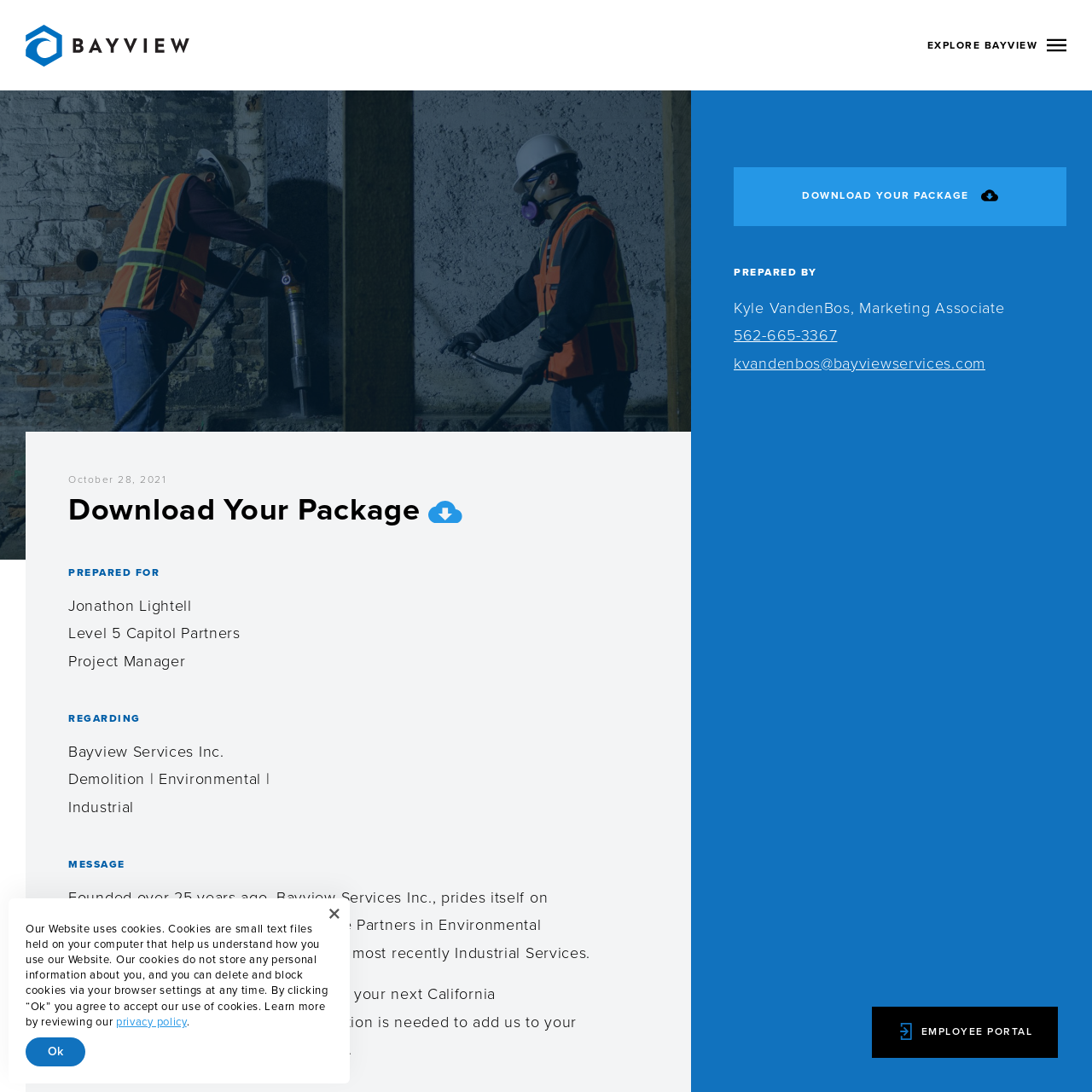Using the given element description, provide the bounding box coordinates (top-left x, top-left y, bottom-right x, bottom-right y) for the corresponding UI element in the screenshot: kvandenbos@bayviewservices.com

[0.672, 0.326, 0.902, 0.34]